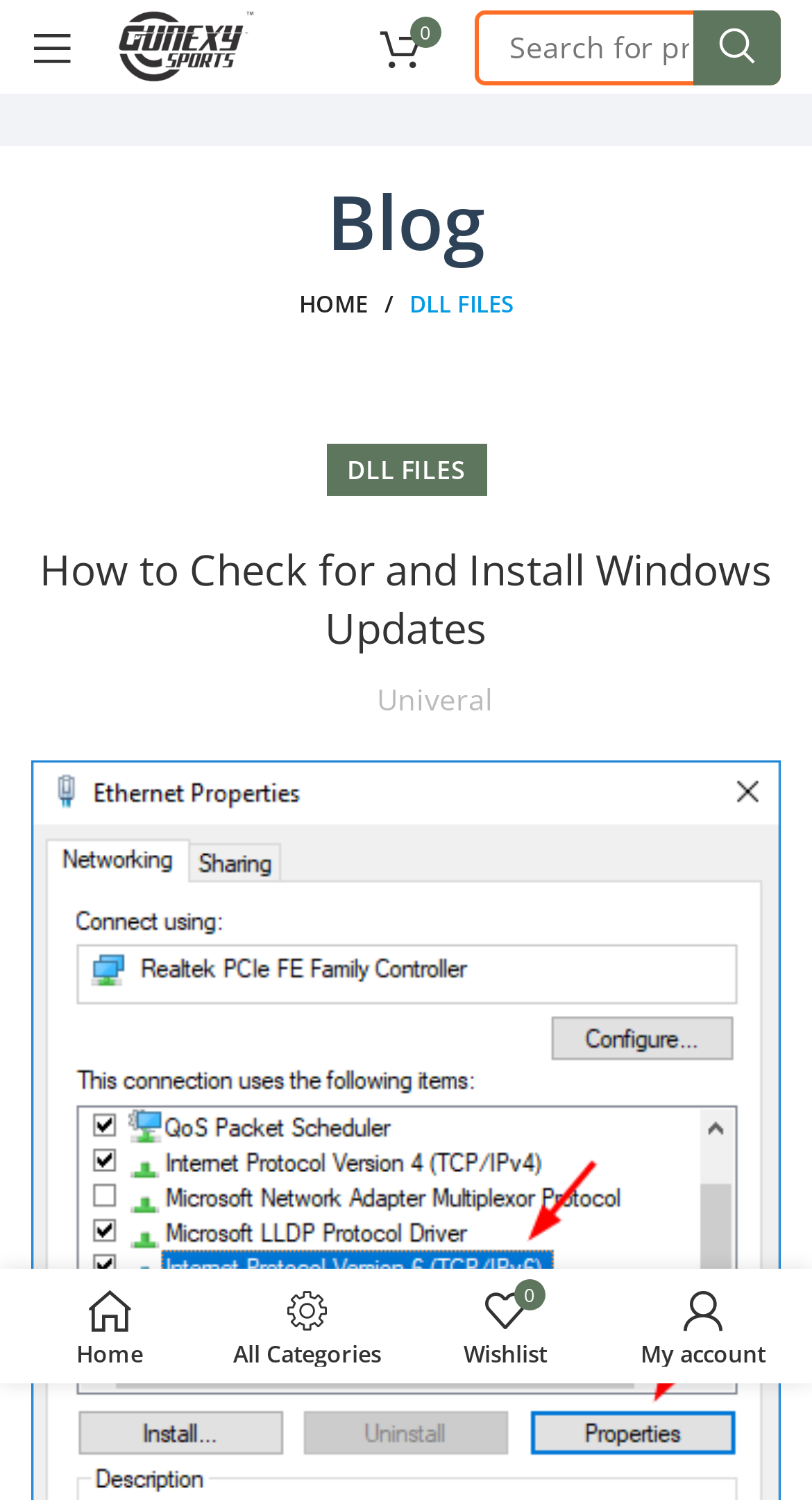Please find the bounding box coordinates of the element that needs to be clicked to perform the following instruction: "View DLL files". The bounding box coordinates should be four float numbers between 0 and 1, represented as [left, top, right, bottom].

[0.504, 0.192, 0.632, 0.213]